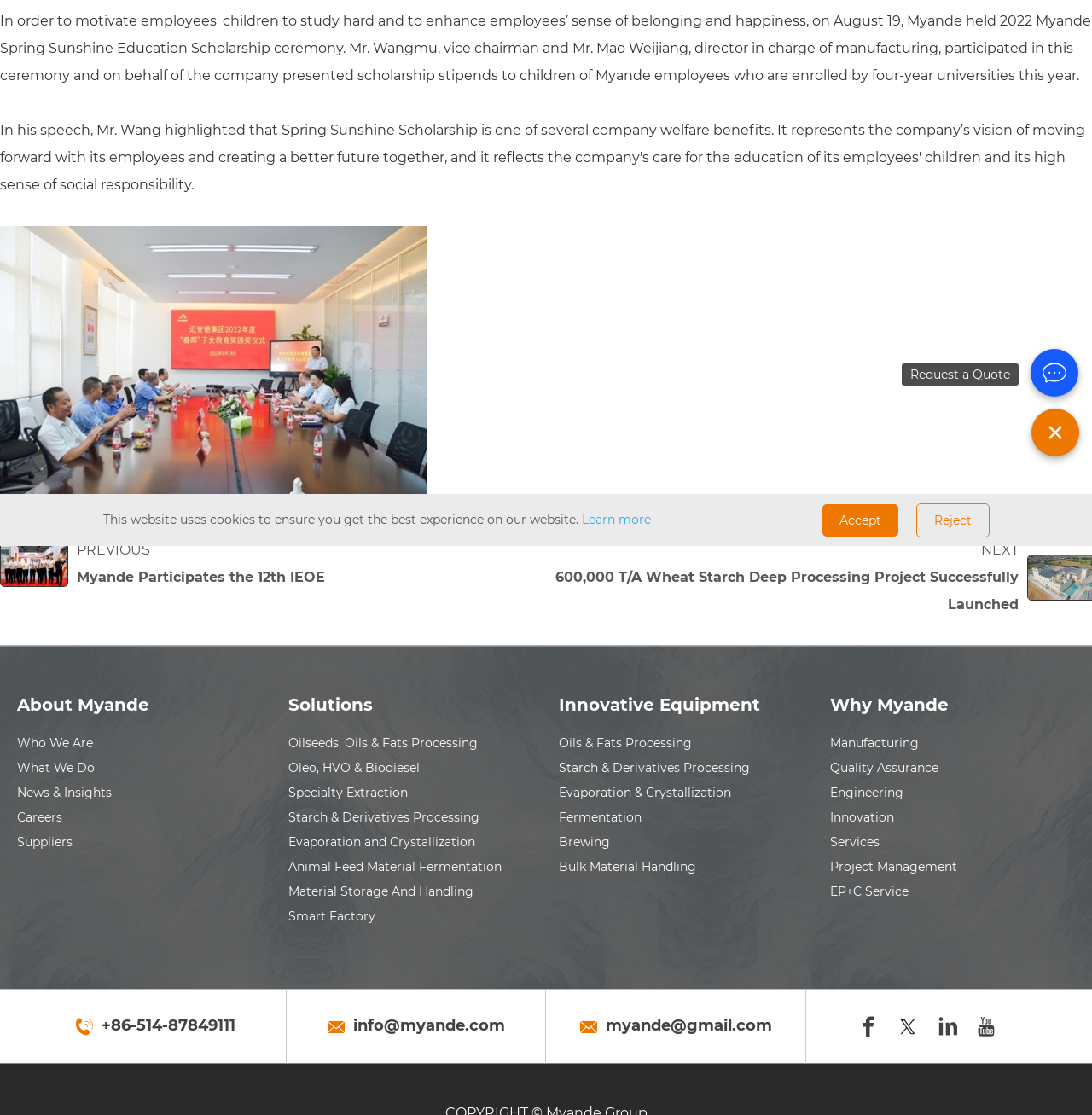Determine the bounding box coordinates of the UI element that matches the following description: "Oilseeds, Oils & Fats Processing". The coordinates should be four float numbers between 0 and 1 in the format [left, top, right, bottom].

[0.264, 0.658, 0.437, 0.674]